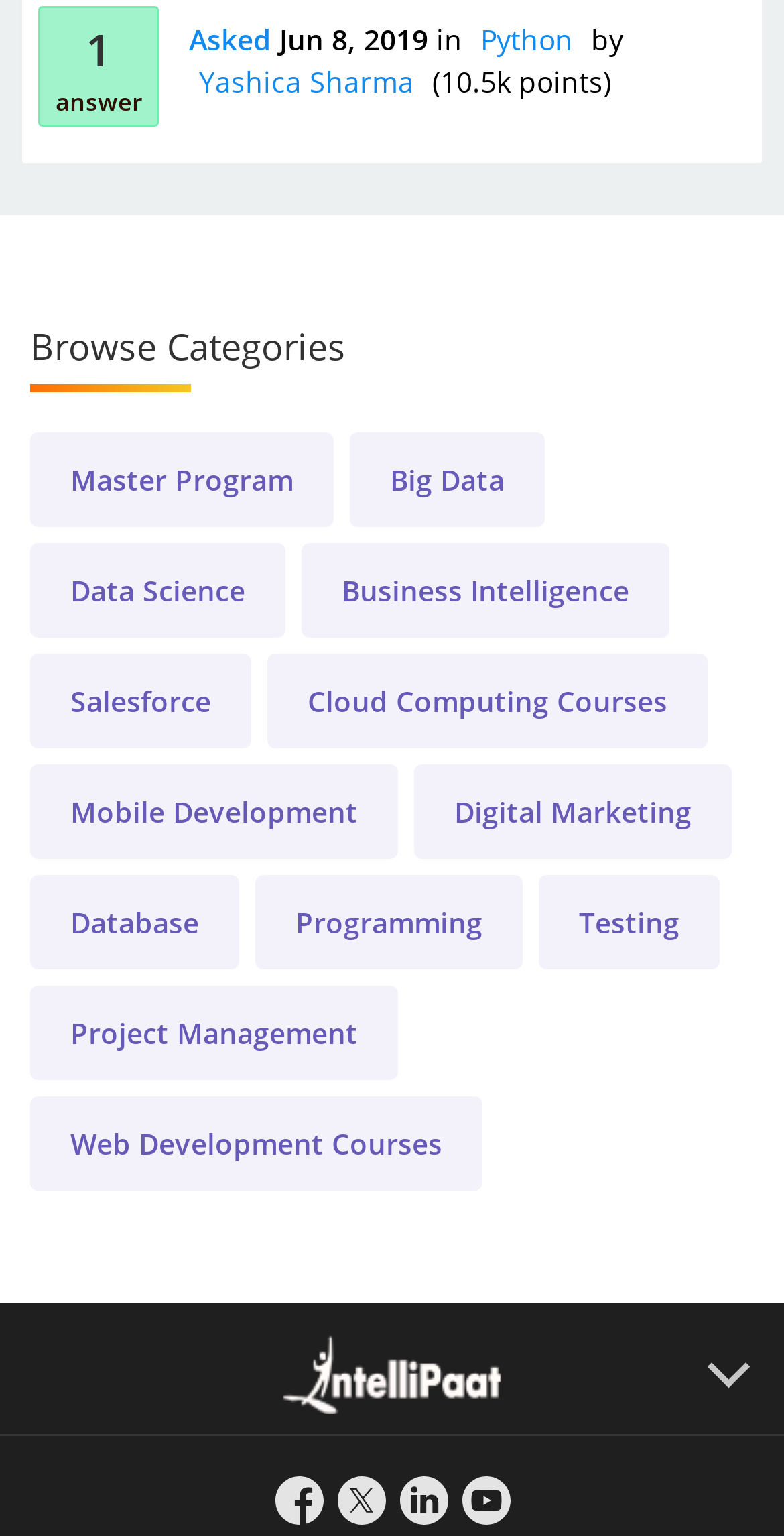From the webpage screenshot, predict the bounding box coordinates (top-left x, top-left y, bottom-right x, bottom-right y) for the UI element described here: Master Program

[0.038, 0.281, 0.426, 0.343]